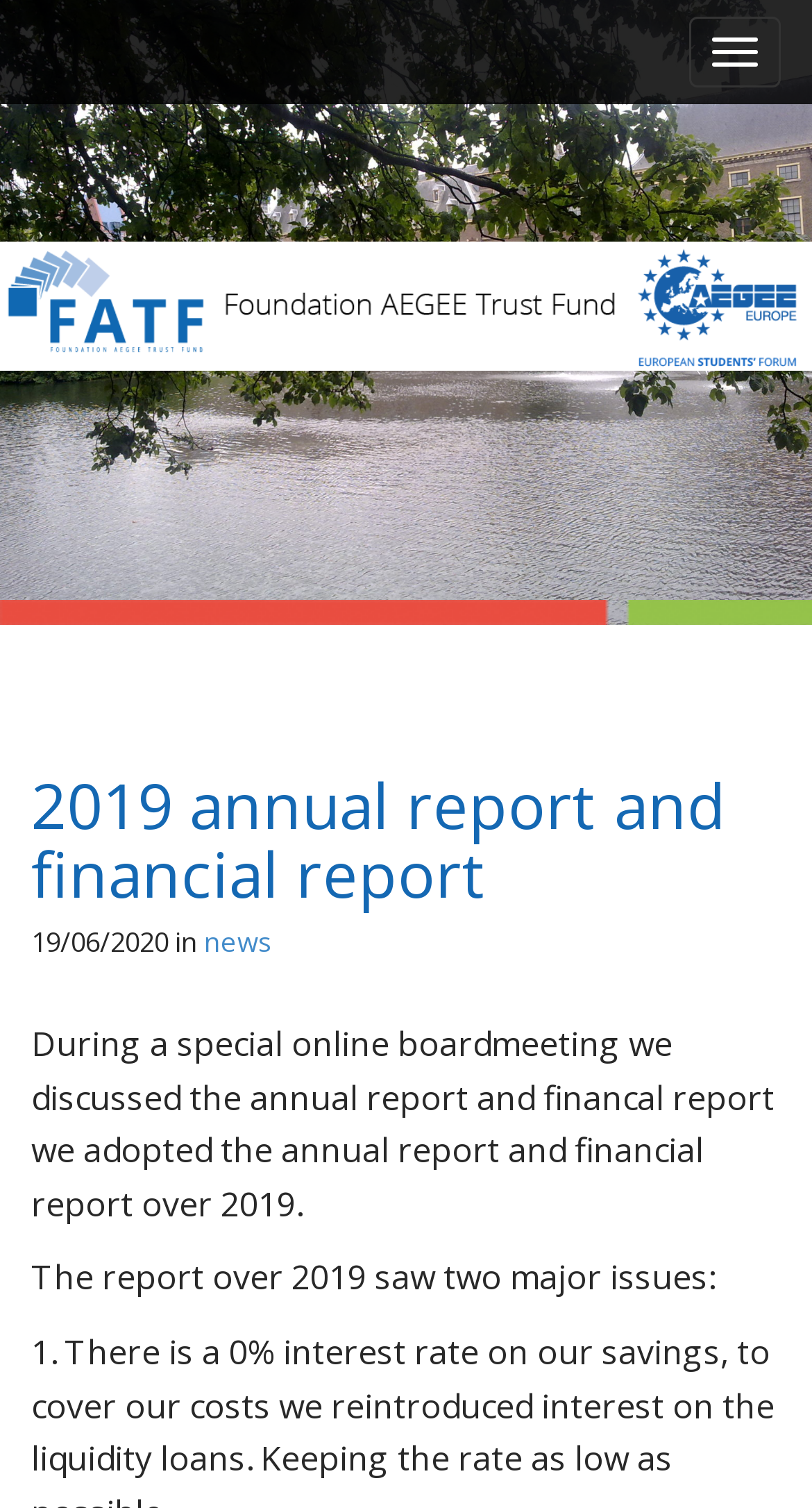Refer to the image and provide an in-depth answer to the question: 
What is the topic of the report discussed in the webpage?

The topic of the report can be inferred from the heading '2019 annual report and financial report' and the text 'The report over 2019 saw two major issues:' which suggests that the webpage is discussing the annual report and financial report for the year 2019.